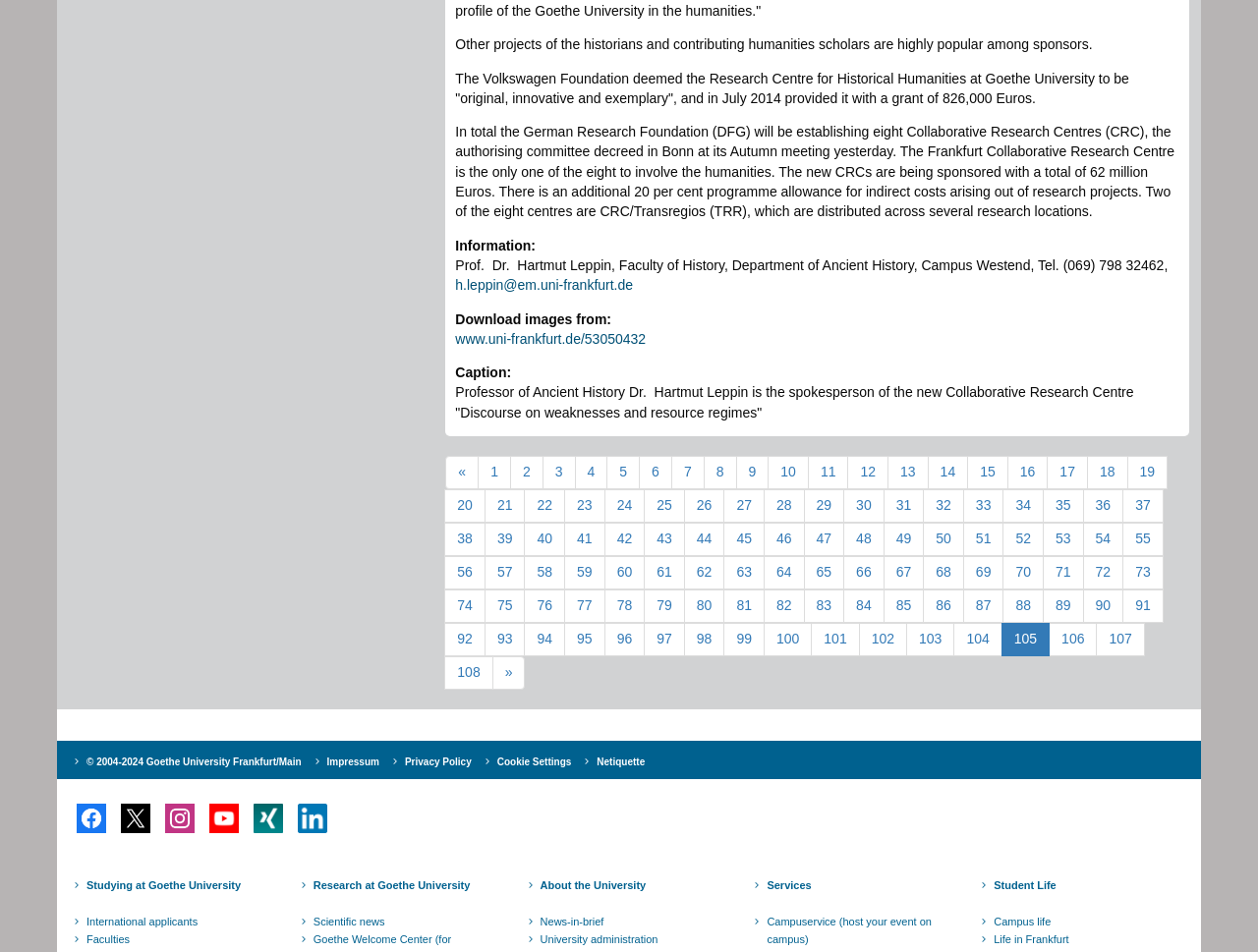How many Collaborative Research Centres (CRC) are being sponsored by the German Research Foundation (DFG)?
Based on the visual details in the image, please answer the question thoroughly.

According to the article, the German Research Foundation (DFG) will be establishing eight Collaborative Research Centres (CRC).